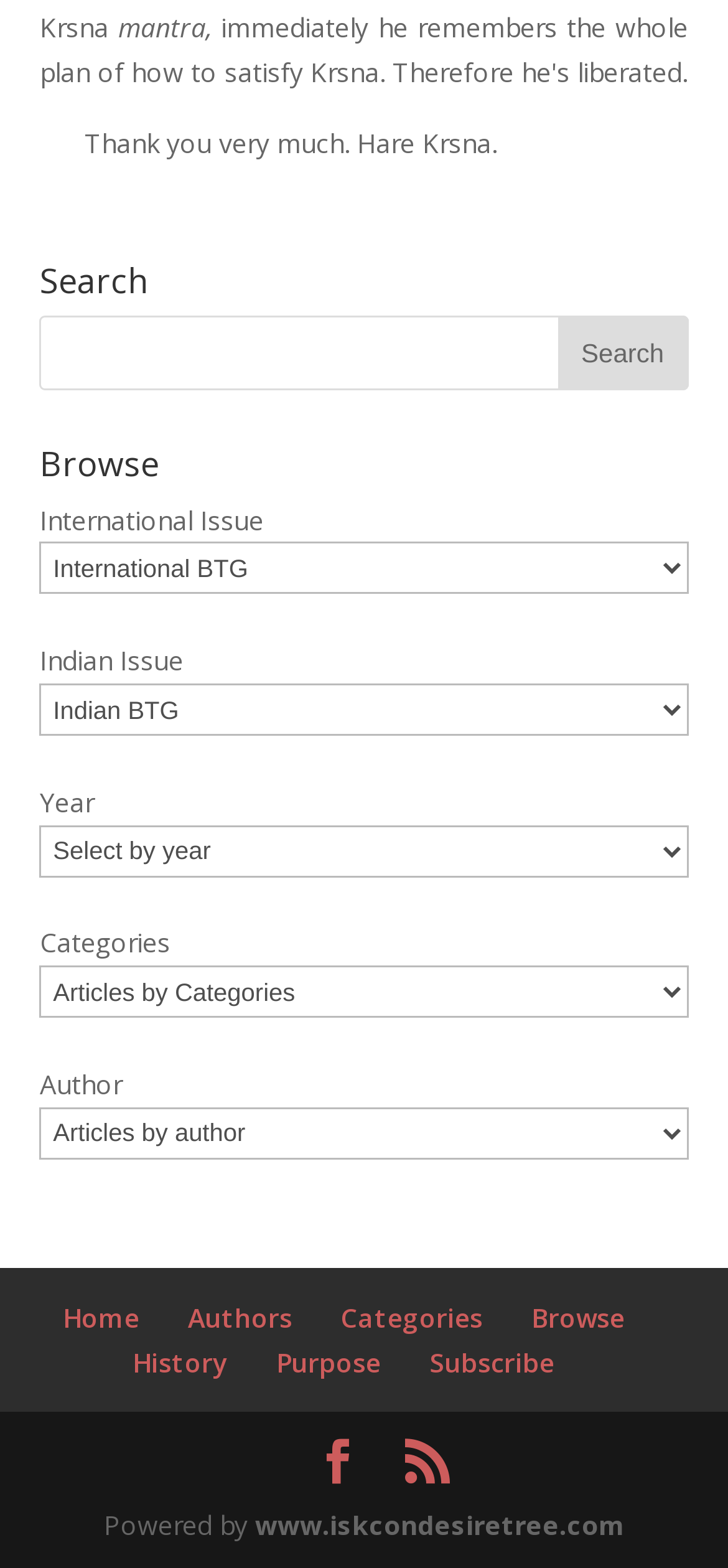What are the categories available for browsing?
From the screenshot, supply a one-word or short-phrase answer.

International Issue, Indian Issue